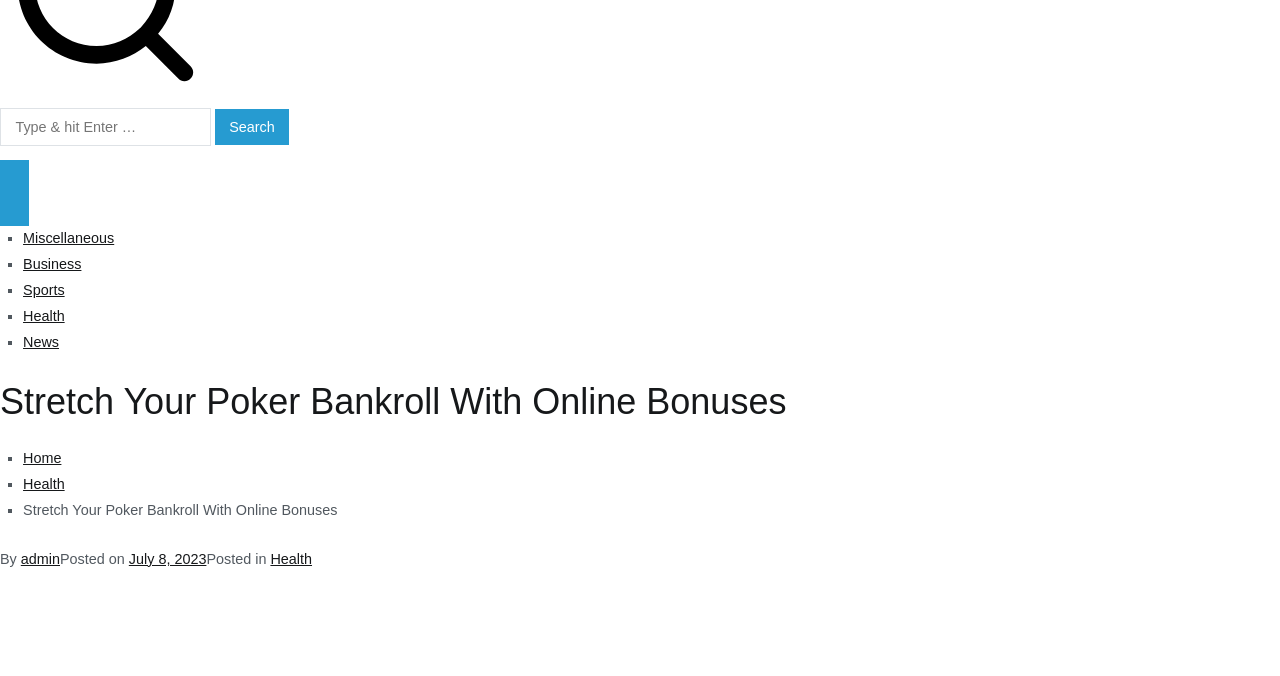What is the category of the article?
Respond to the question with a single word or phrase according to the image.

Health